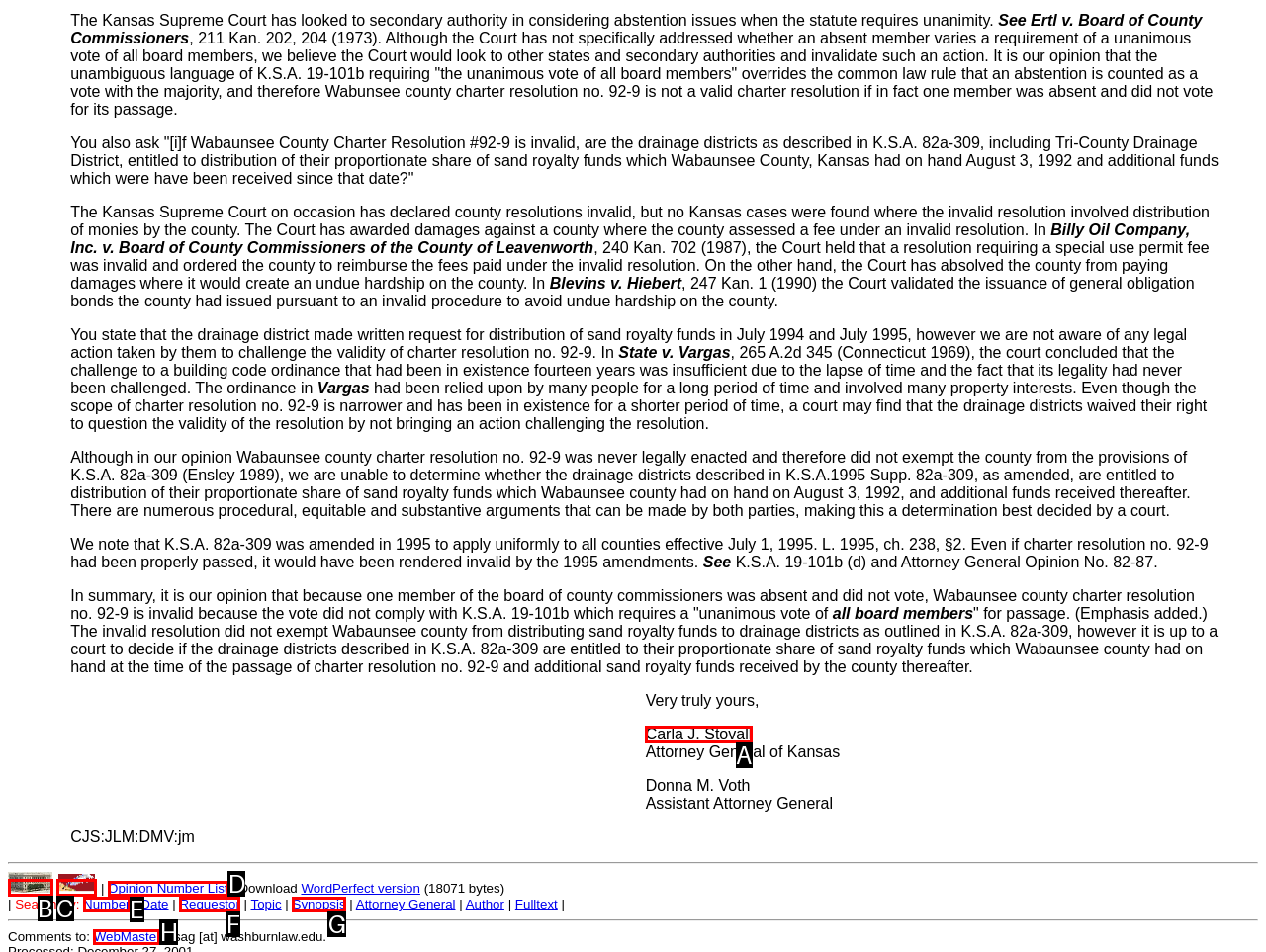Which HTML element matches the description: Opinion Number List the best? Answer directly with the letter of the chosen option.

D